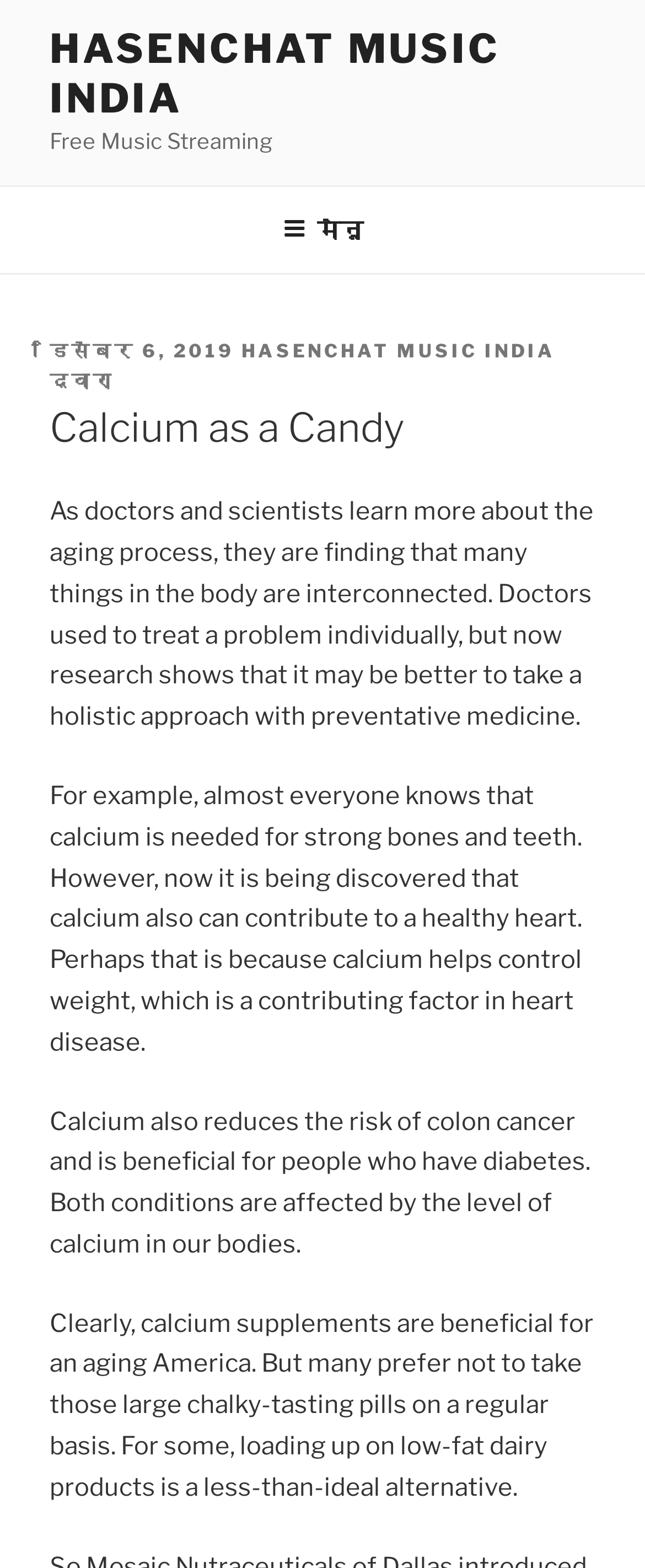Provide a short, one-word or phrase answer to the question below:
What is the topic of the article?

Calcium as a Candy